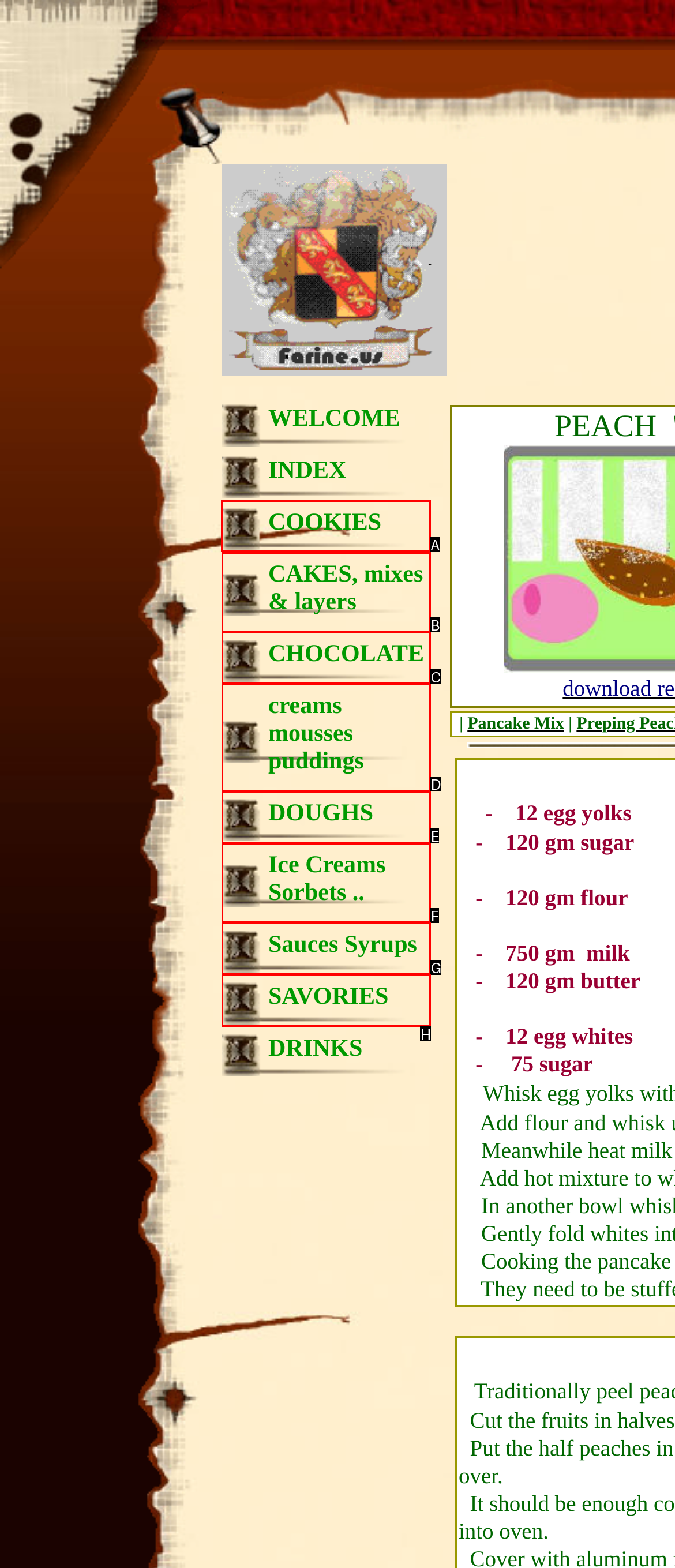Tell me which one HTML element I should click to complete this task: click the COOKIES link Answer with the option's letter from the given choices directly.

A